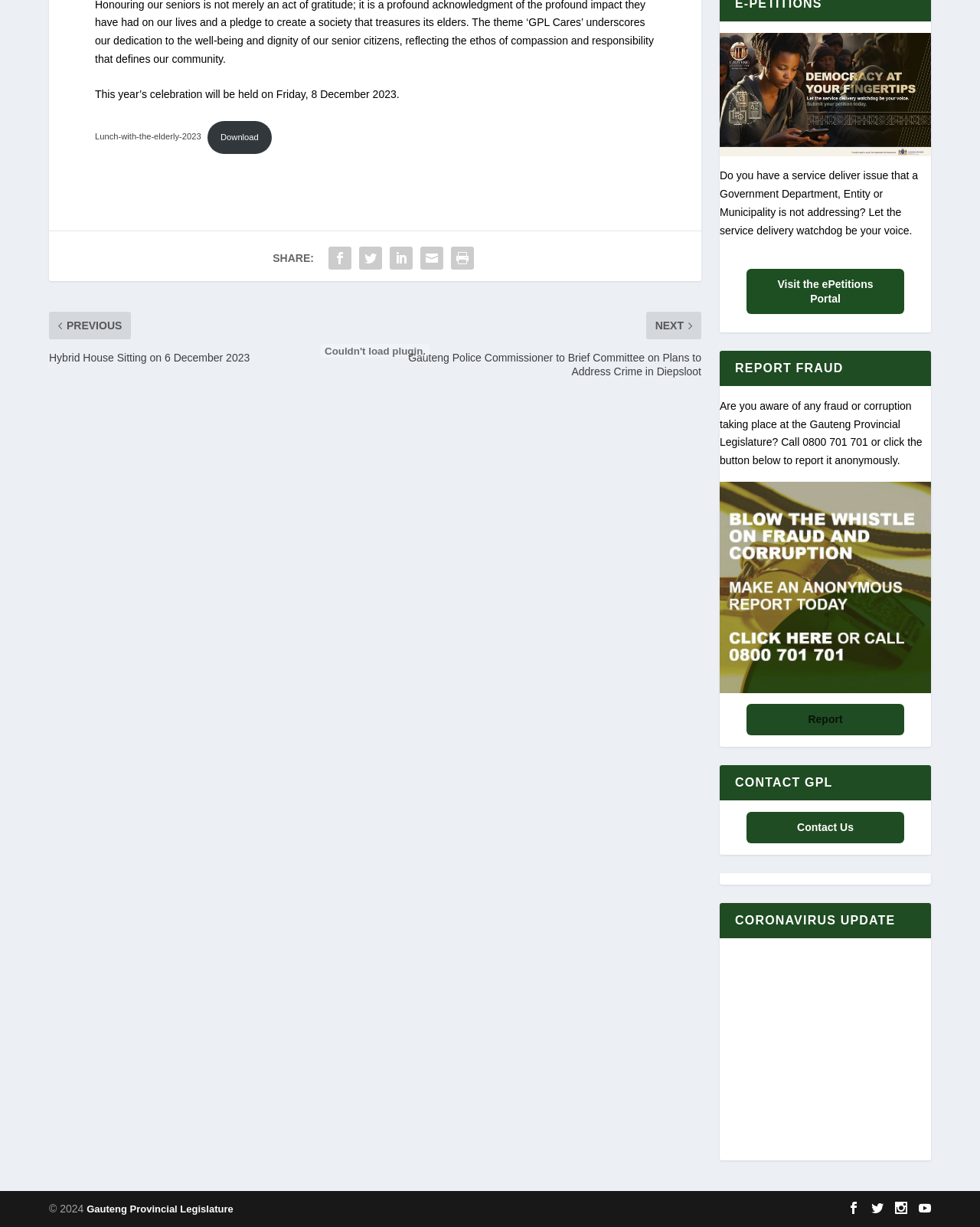Please find the bounding box coordinates (top-left x, top-left y, bottom-right x, bottom-right y) in the screenshot for the UI element described as follows: Contact Us

[0.762, 0.662, 0.922, 0.687]